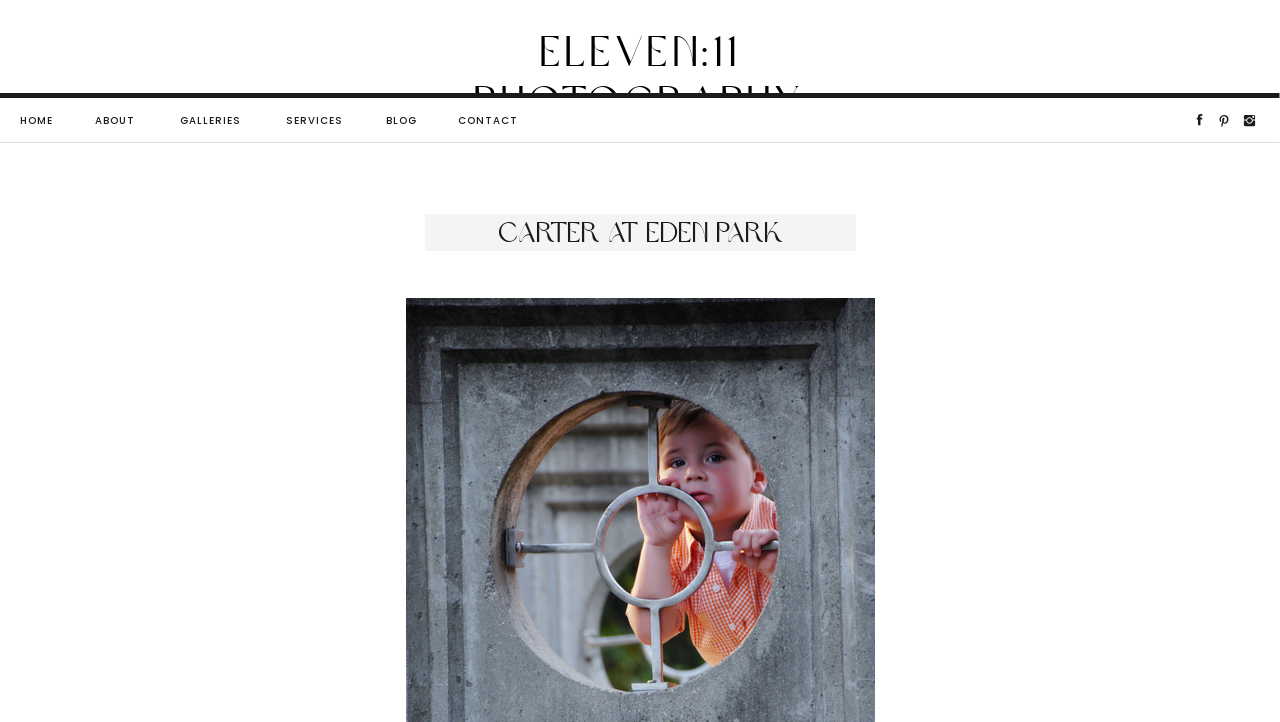Determine the bounding box coordinates of the clickable area required to perform the following instruction: "contact the photographer". The coordinates should be represented as four float numbers between 0 and 1: [left, top, right, bottom].

[0.358, 0.155, 0.405, 0.18]